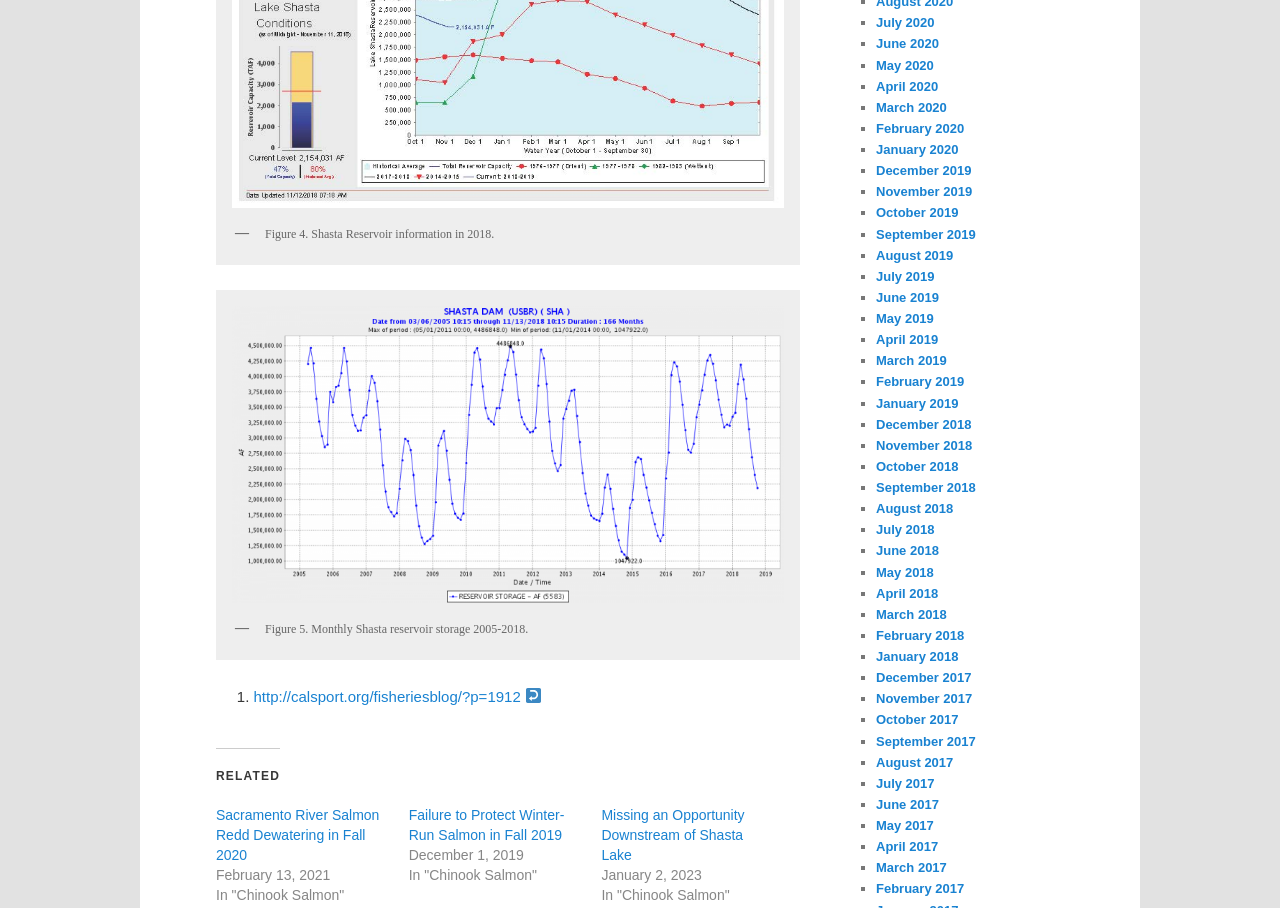Identify the bounding box coordinates of the clickable region necessary to fulfill the following instruction: "View Figure 4. Shasta Reservoir information in 2018". The bounding box coordinates should be four float numbers between 0 and 1, i.e., [left, top, right, bottom].

[0.207, 0.25, 0.386, 0.265]